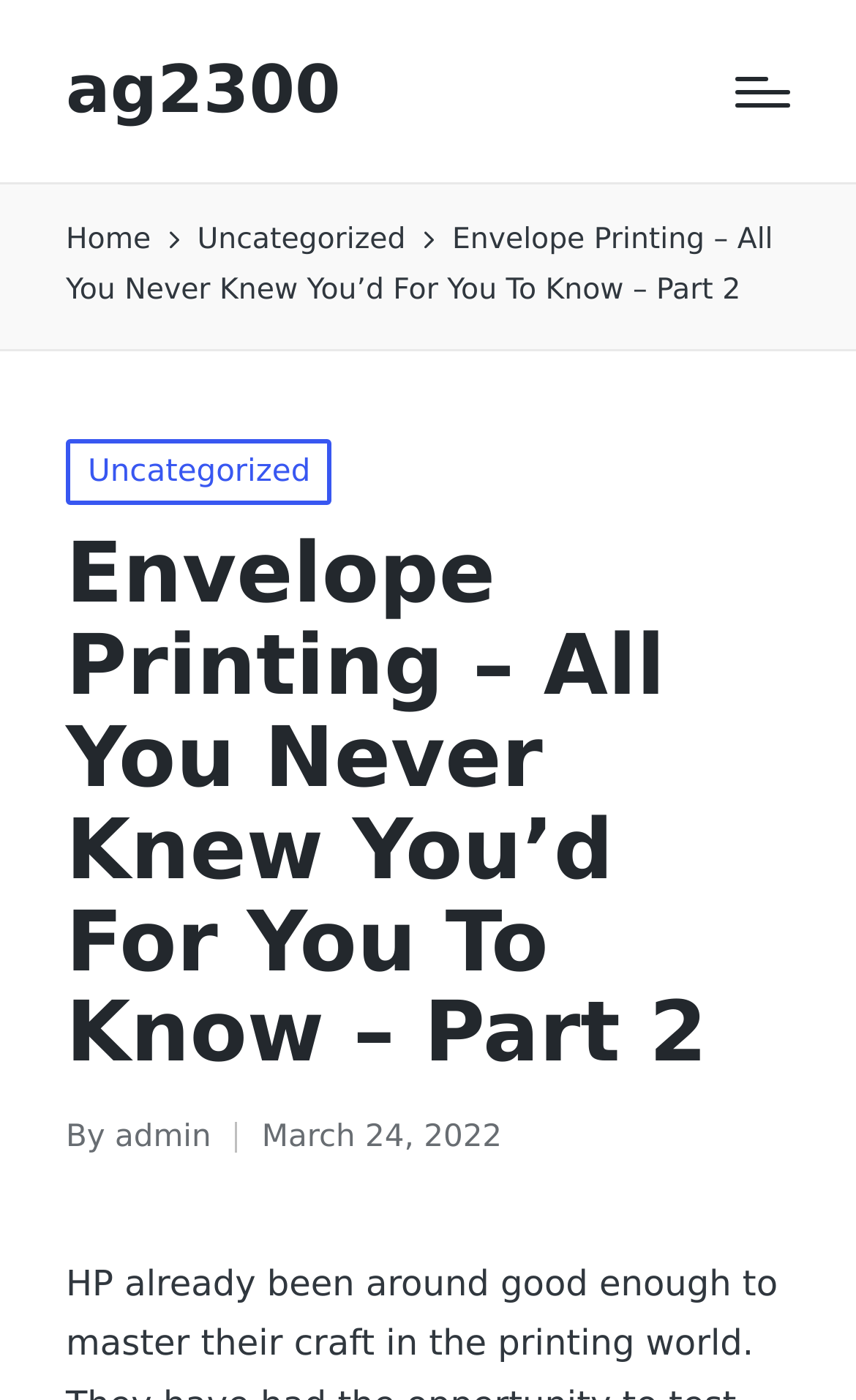What is the title of the current post?
Use the screenshot to answer the question with a single word or phrase.

Envelope Printing – All You Never Knew You’d For You To Know – Part 2